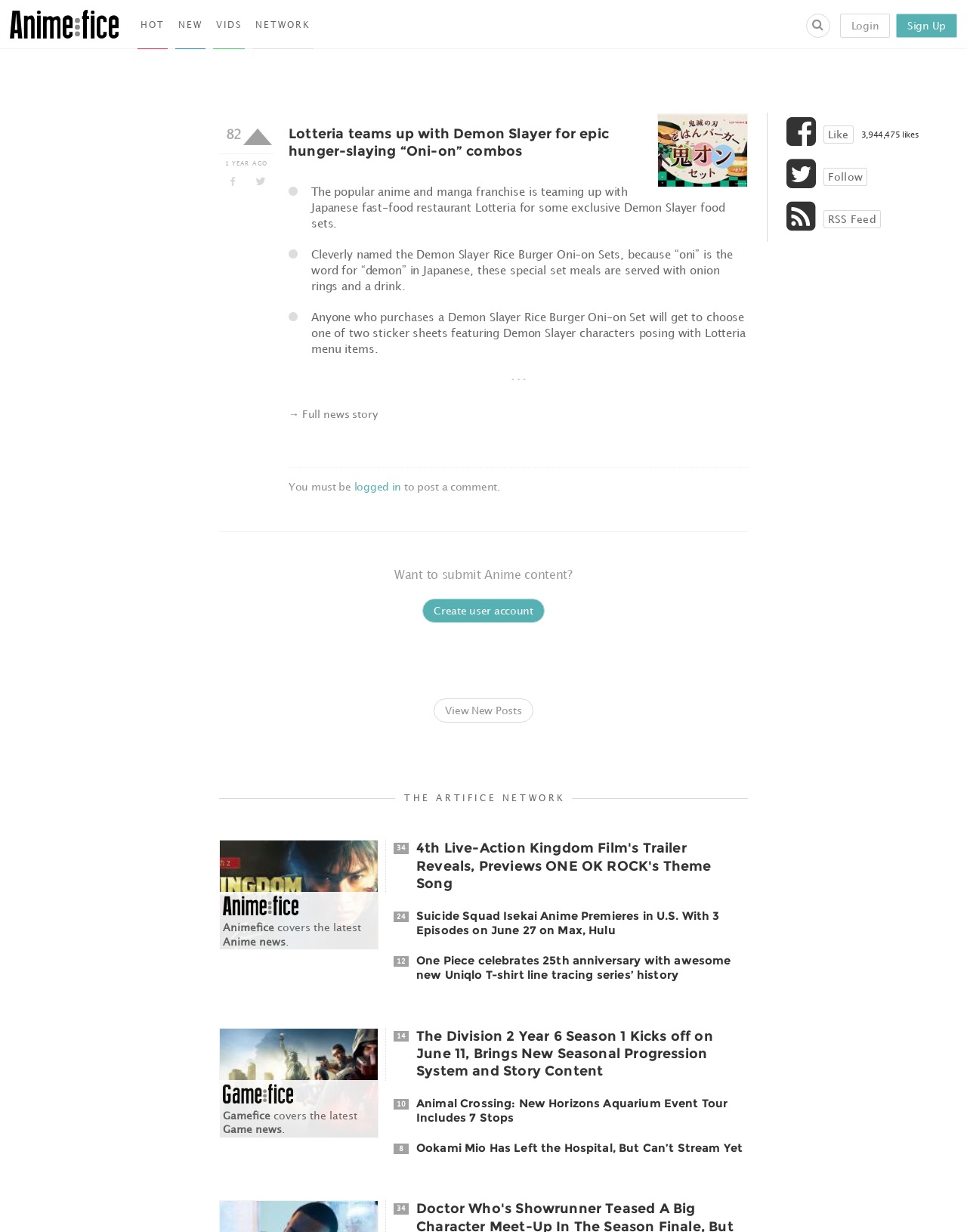What is the purpose of the 'Create user account' link?
Analyze the screenshot and provide a detailed answer to the question.

I inferred this information by understanding the common purpose of a 'Create user account' link on a webpage. It is likely that clicking this link will allow a user to create a new account on the website.